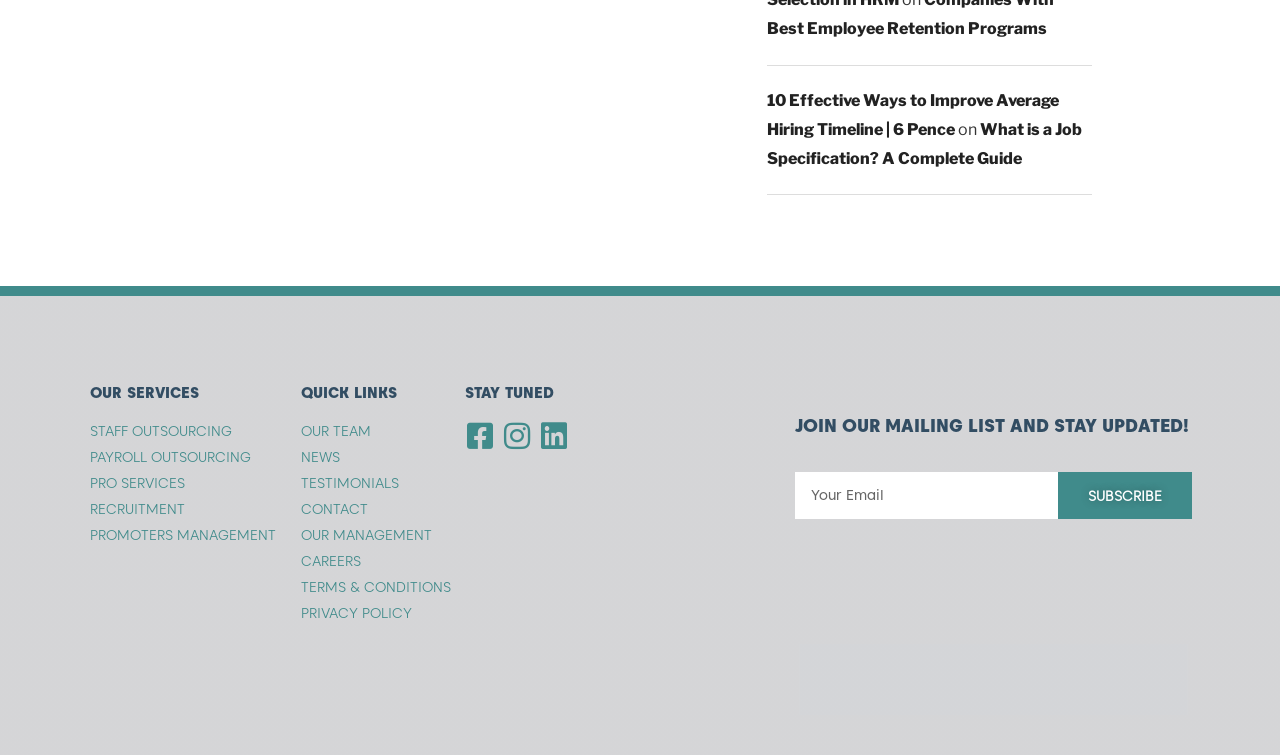How many social media platforms are linked?
Look at the screenshot and respond with a single word or phrase.

3